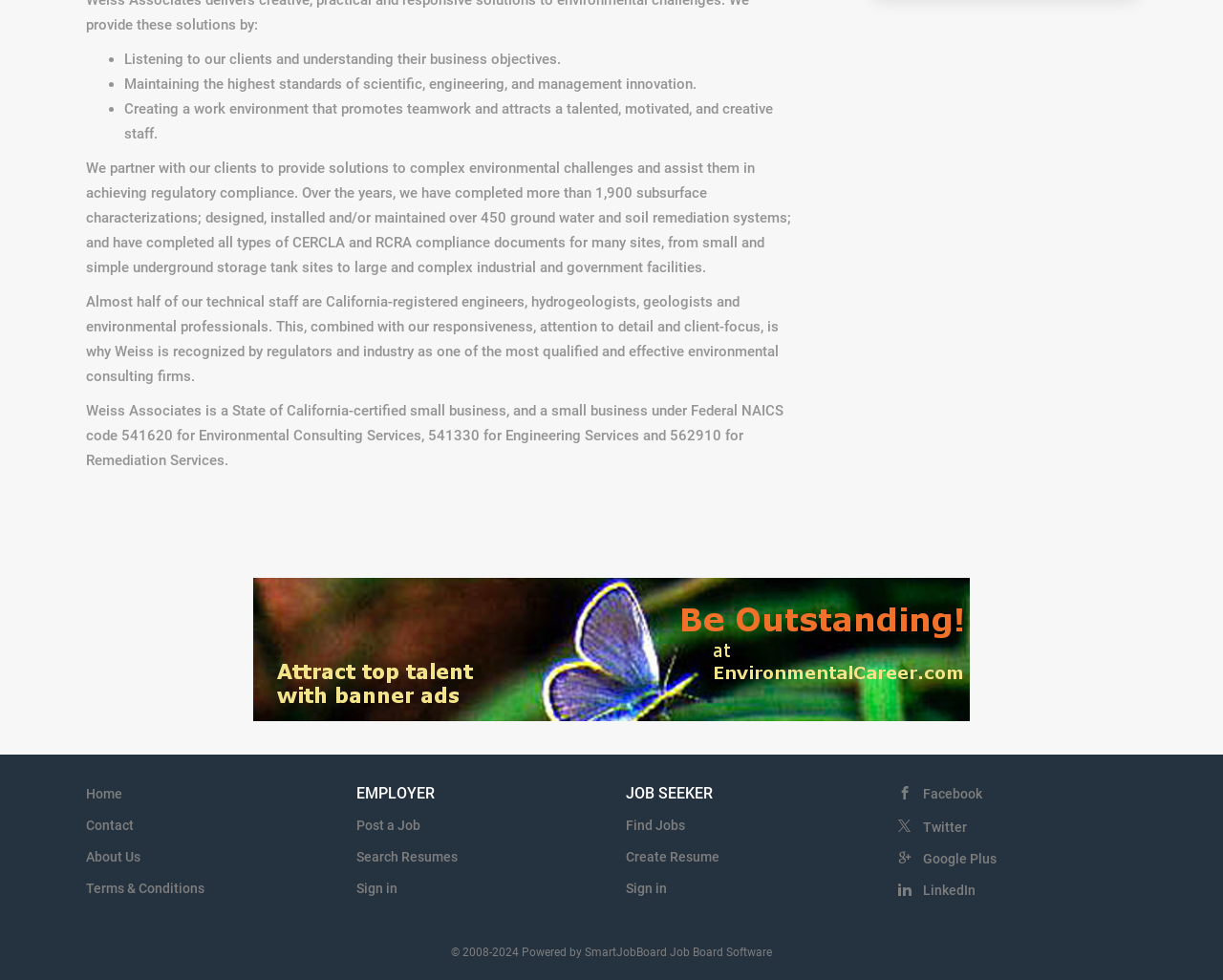Determine the bounding box for the described UI element: "About Us".

[0.07, 0.867, 0.115, 0.882]